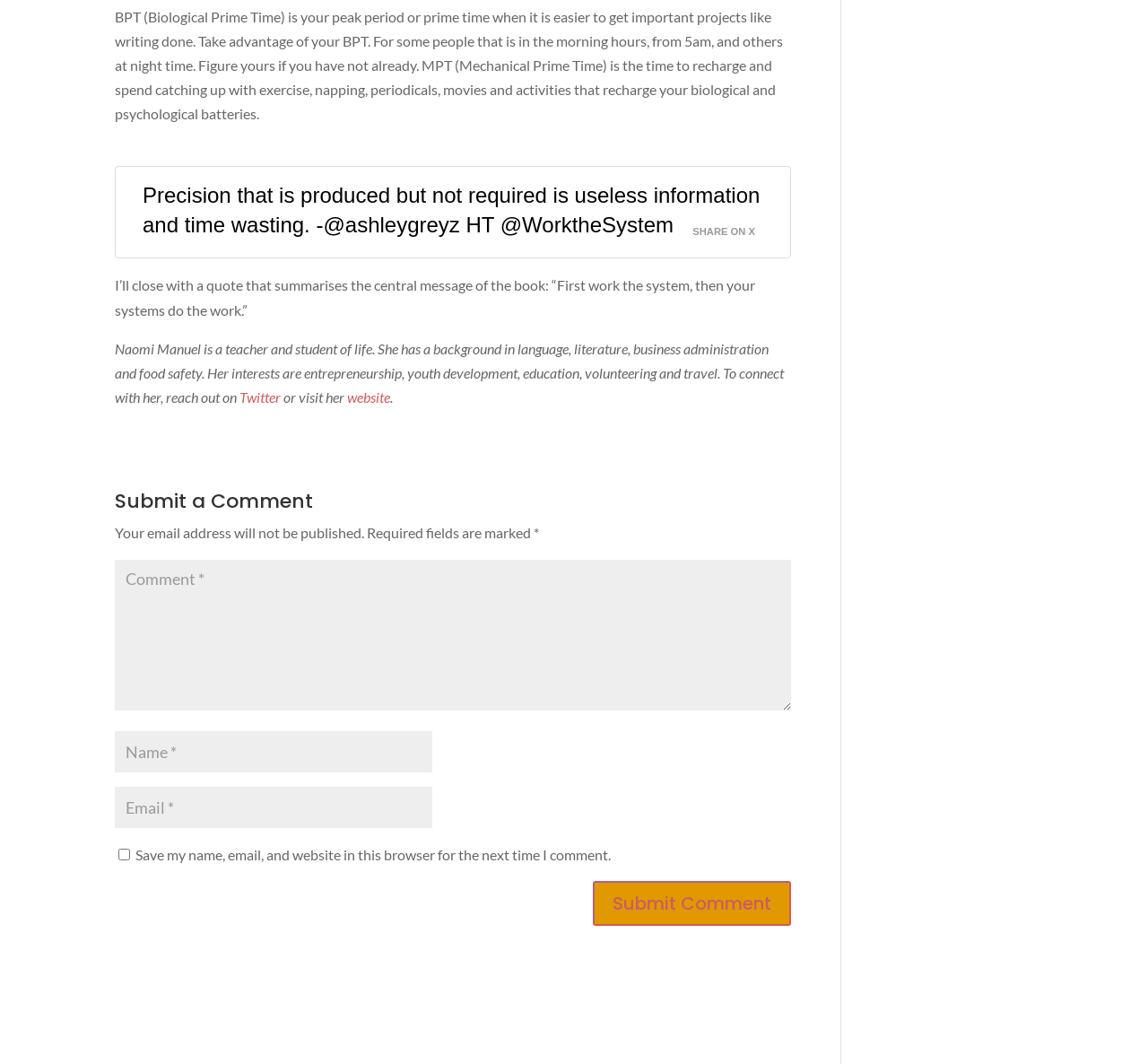Please find the bounding box coordinates for the clickable element needed to perform this instruction: "Read the 'Myth, its Nature, Function and Logic' article".

None